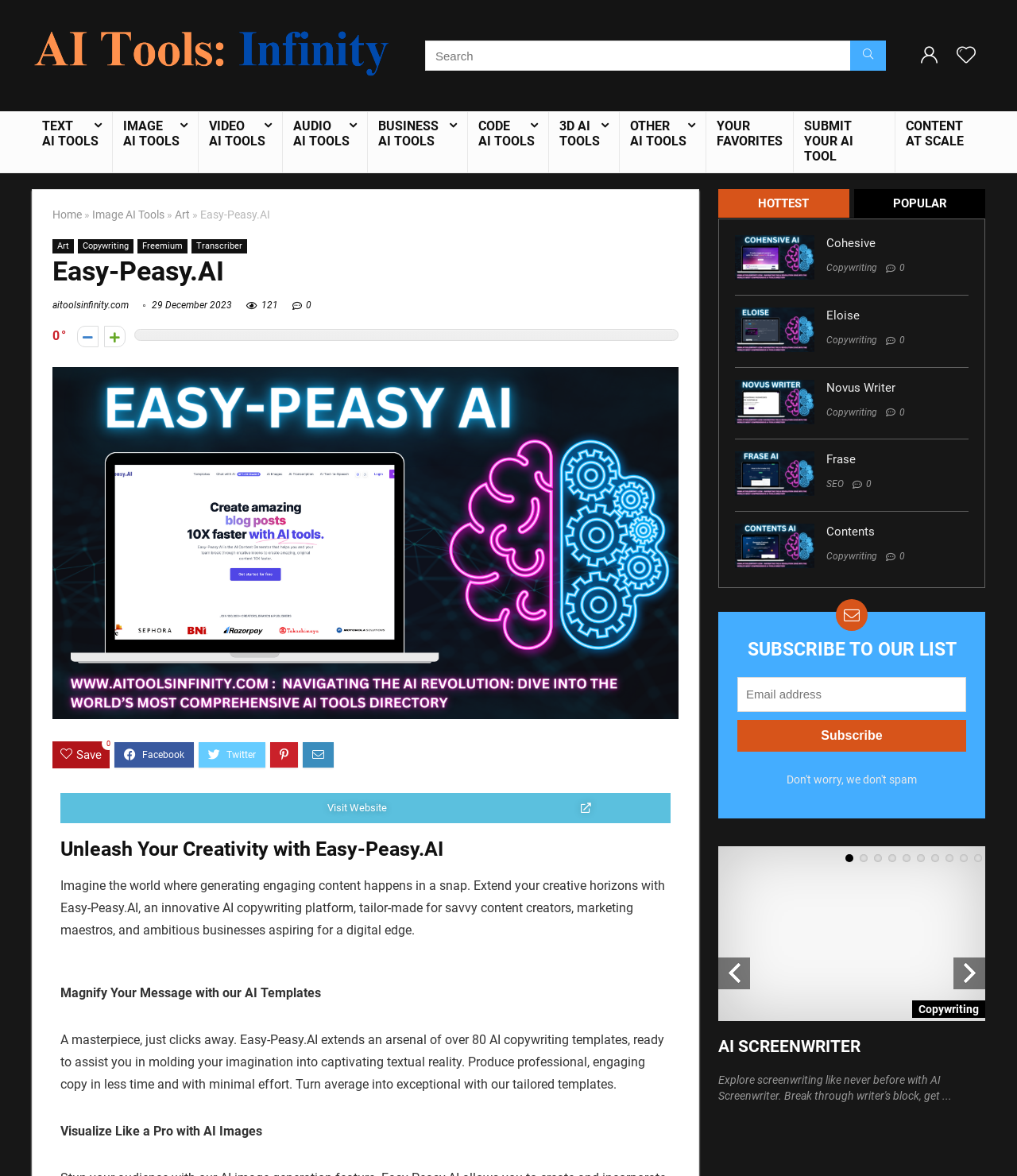Extract the bounding box coordinates of the UI element described: "alt="AI Tools Infinity"". Provide the coordinates in the format [left, top, right, bottom] with values ranging from 0 to 1.

[0.031, 0.007, 0.383, 0.02]